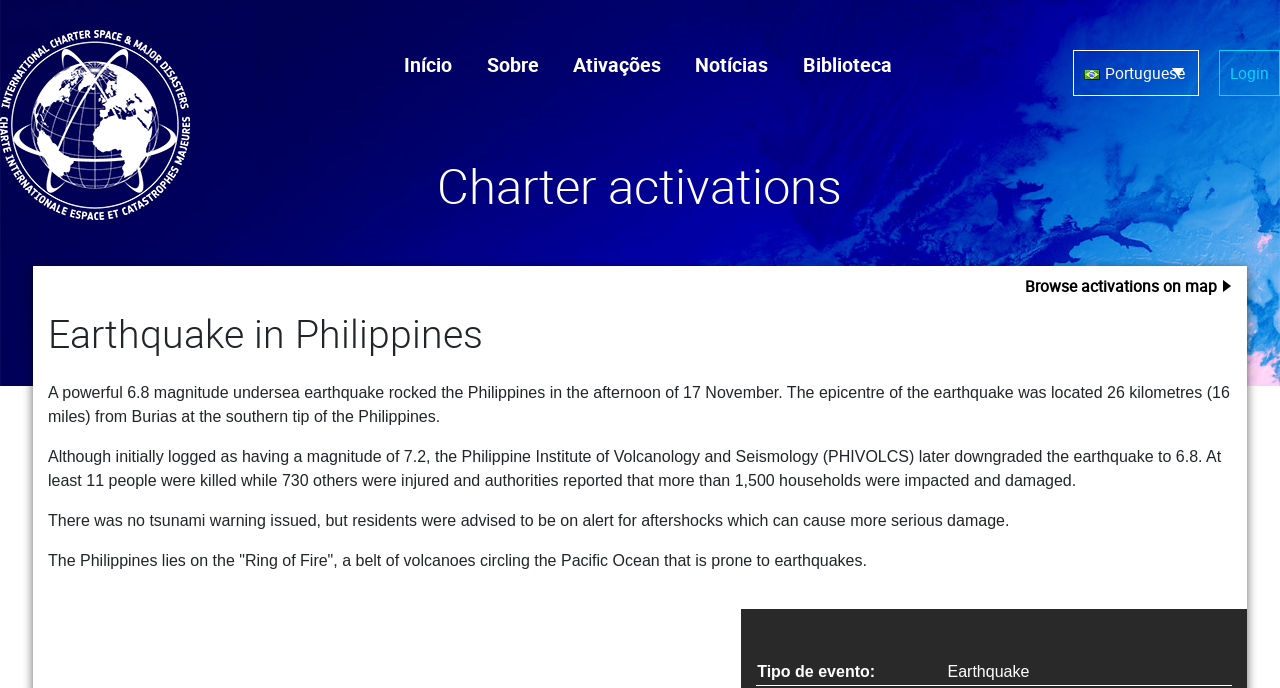Please determine the bounding box coordinates of the clickable area required to carry out the following instruction: "Go to 'Ativações' page". The coordinates must be four float numbers between 0 and 1, represented as [left, top, right, bottom].

[0.448, 0.074, 0.516, 0.113]